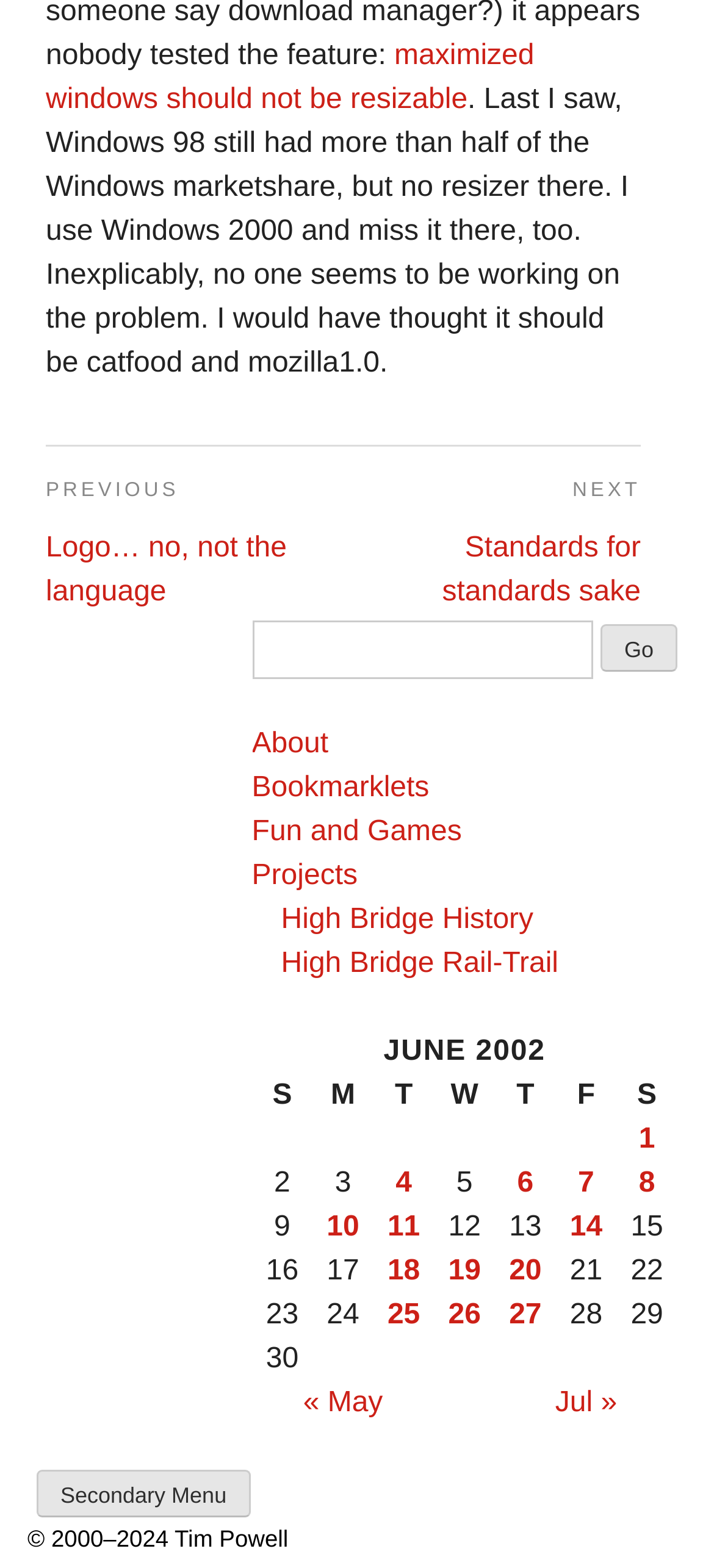Determine the bounding box coordinates of the clickable region to carry out the instruction: "Go to the 'About' page".

[0.353, 0.465, 0.46, 0.484]